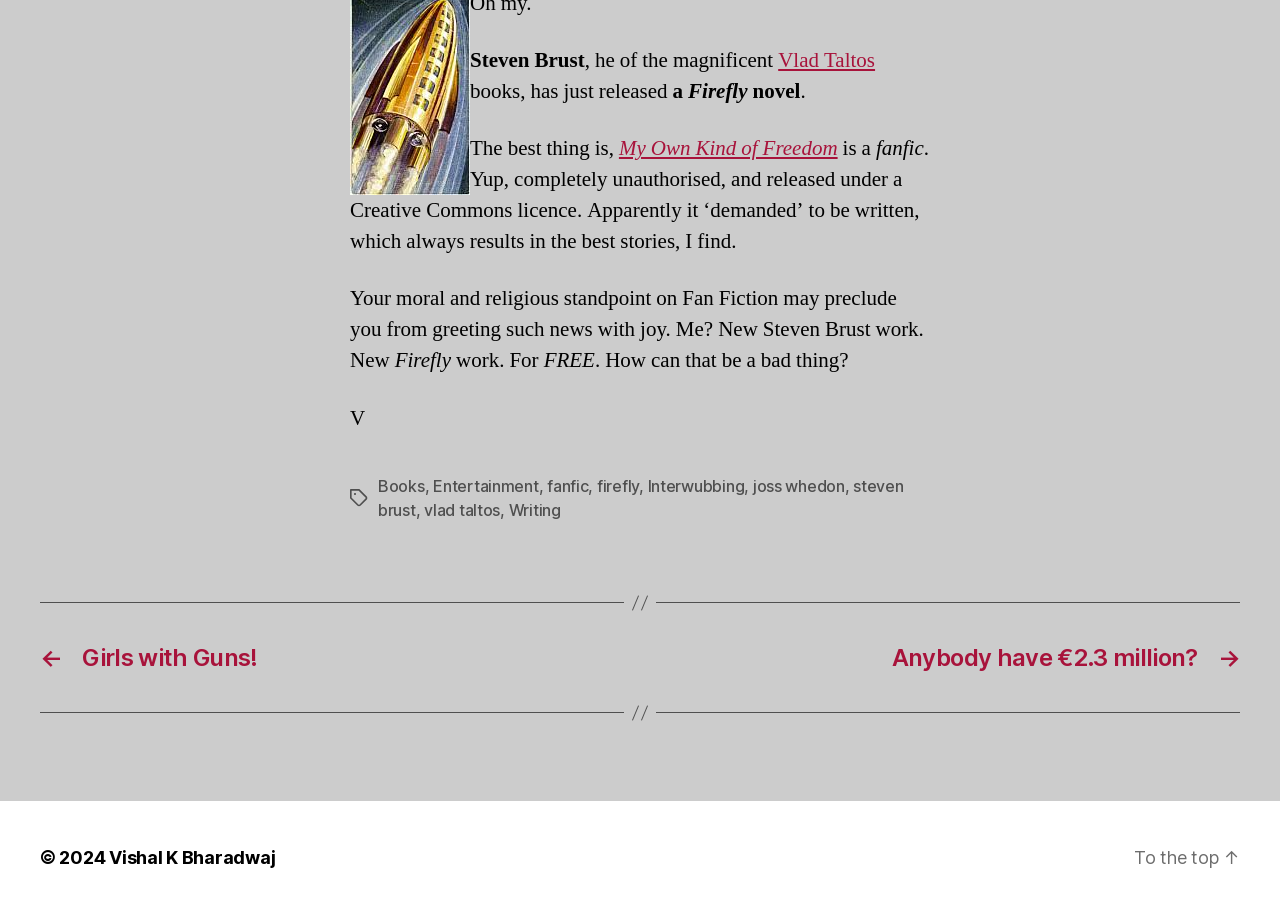Can you pinpoint the bounding box coordinates for the clickable element required for this instruction: "Click on the link to read about Vlad Taltos"? The coordinates should be four float numbers between 0 and 1, i.e., [left, top, right, bottom].

[0.608, 0.051, 0.684, 0.081]